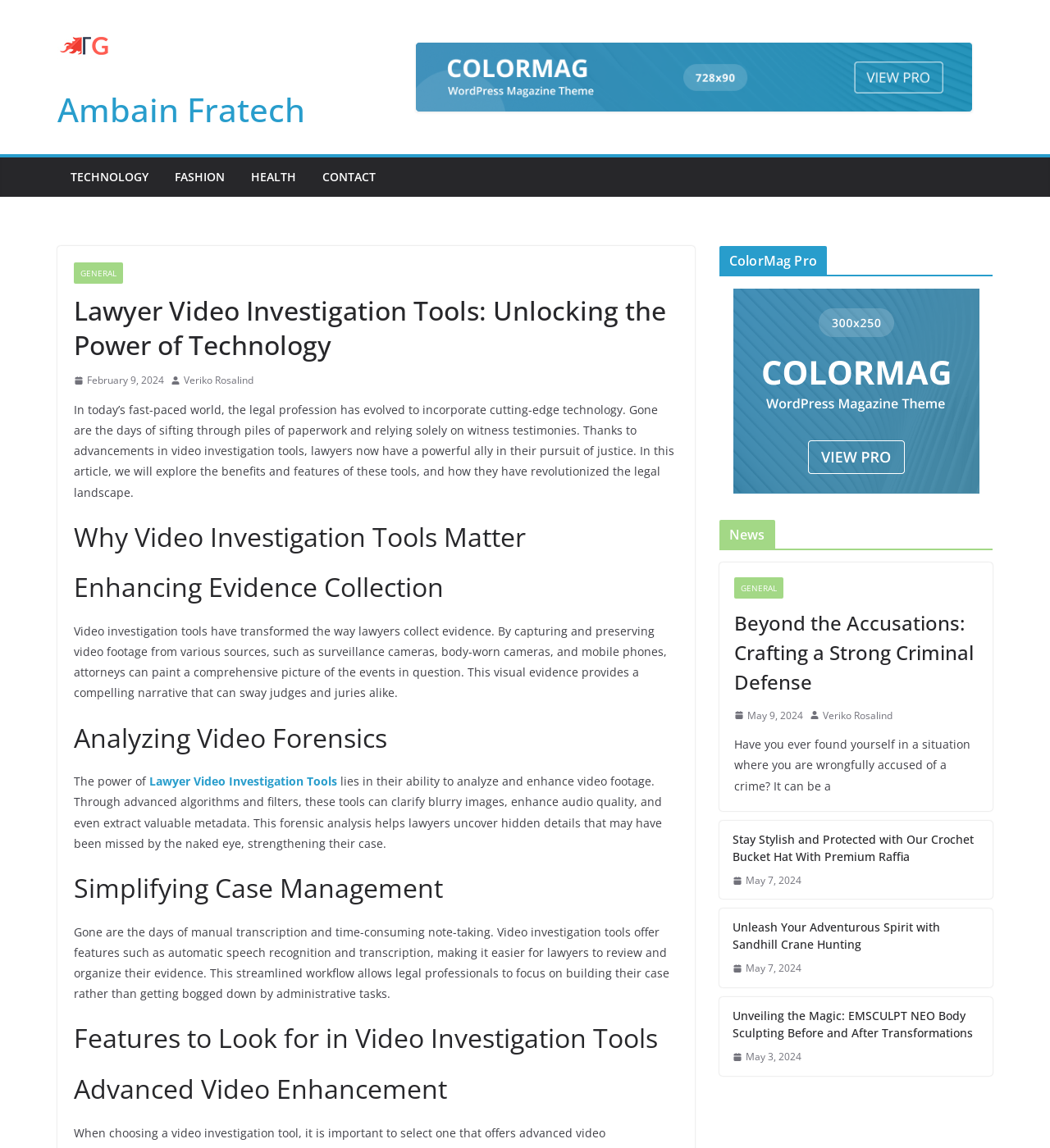What is the feature of video investigation tools that helps with case management?
Use the information from the screenshot to give a comprehensive response to the question.

According to the webpage, video investigation tools offer features such as automatic speech recognition and transcription, making it easier for lawyers to review and organize their evidence, streamlining their workflow and allowing them to focus on building their case.